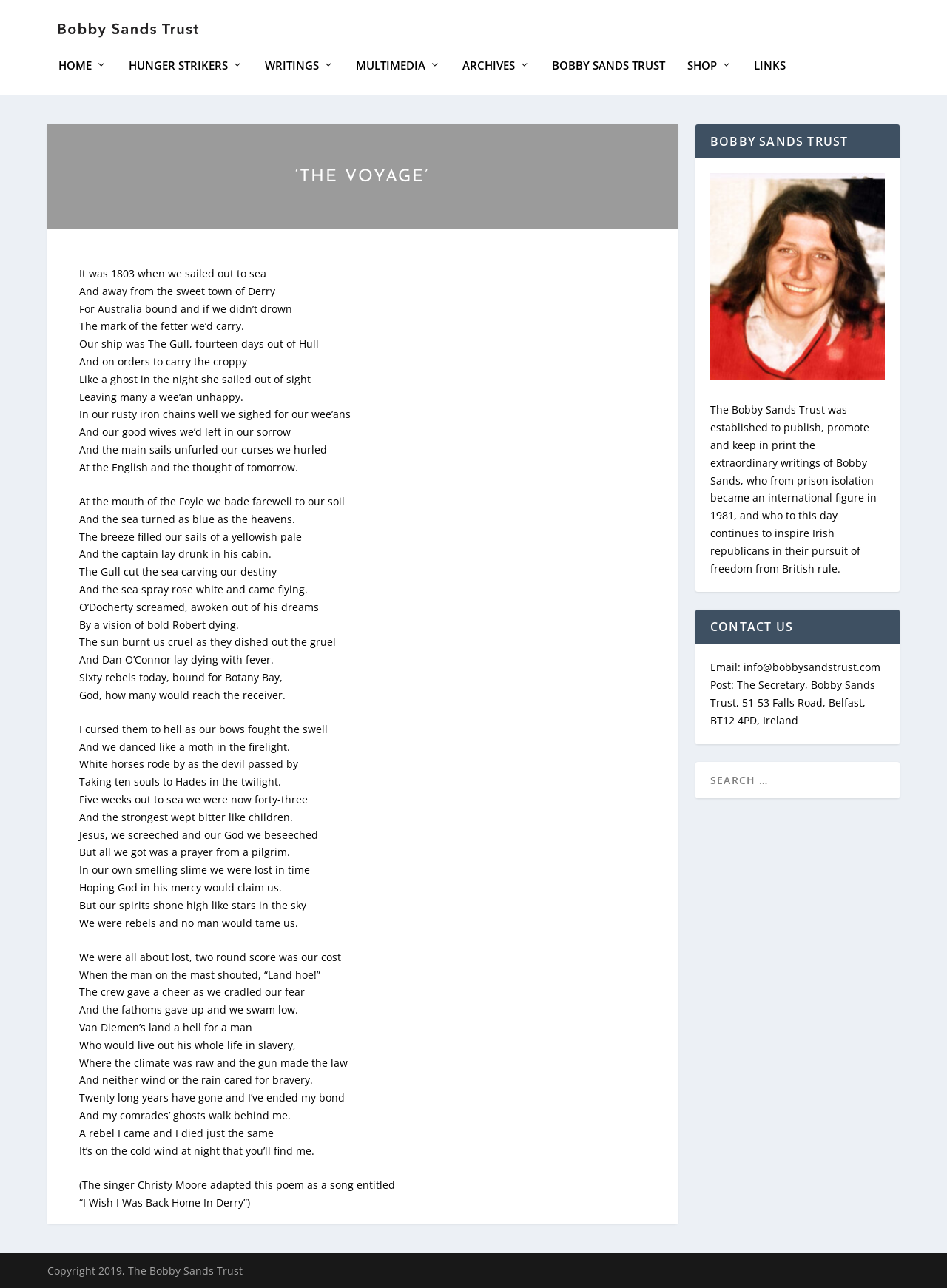What is the title of the poem adapted as a song?
Using the picture, provide a one-word or short phrase answer.

I Wish I Was Back Home In Derry